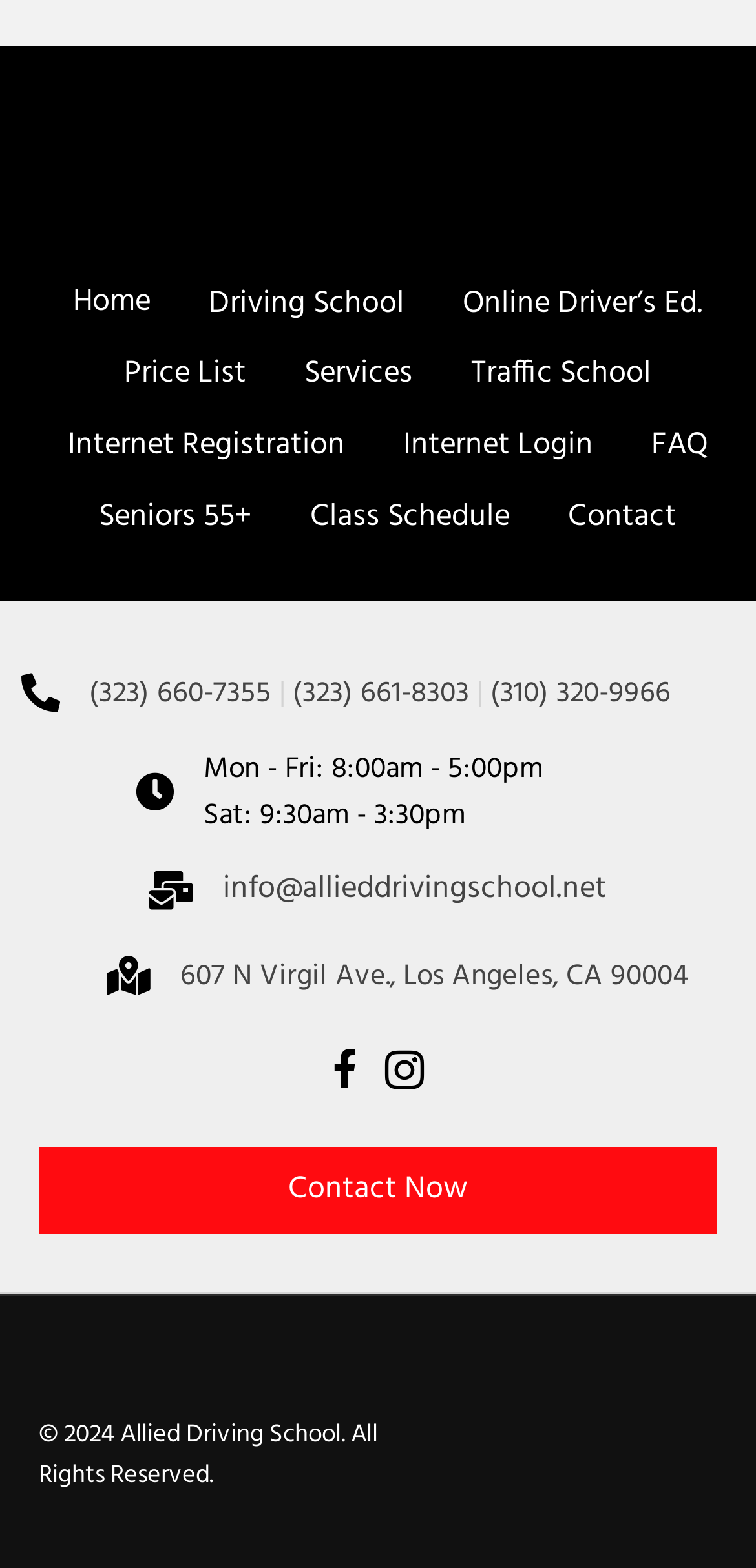Extract the bounding box coordinates for the UI element described as: "Online Driver’s Ed.".

[0.573, 0.173, 0.968, 0.217]